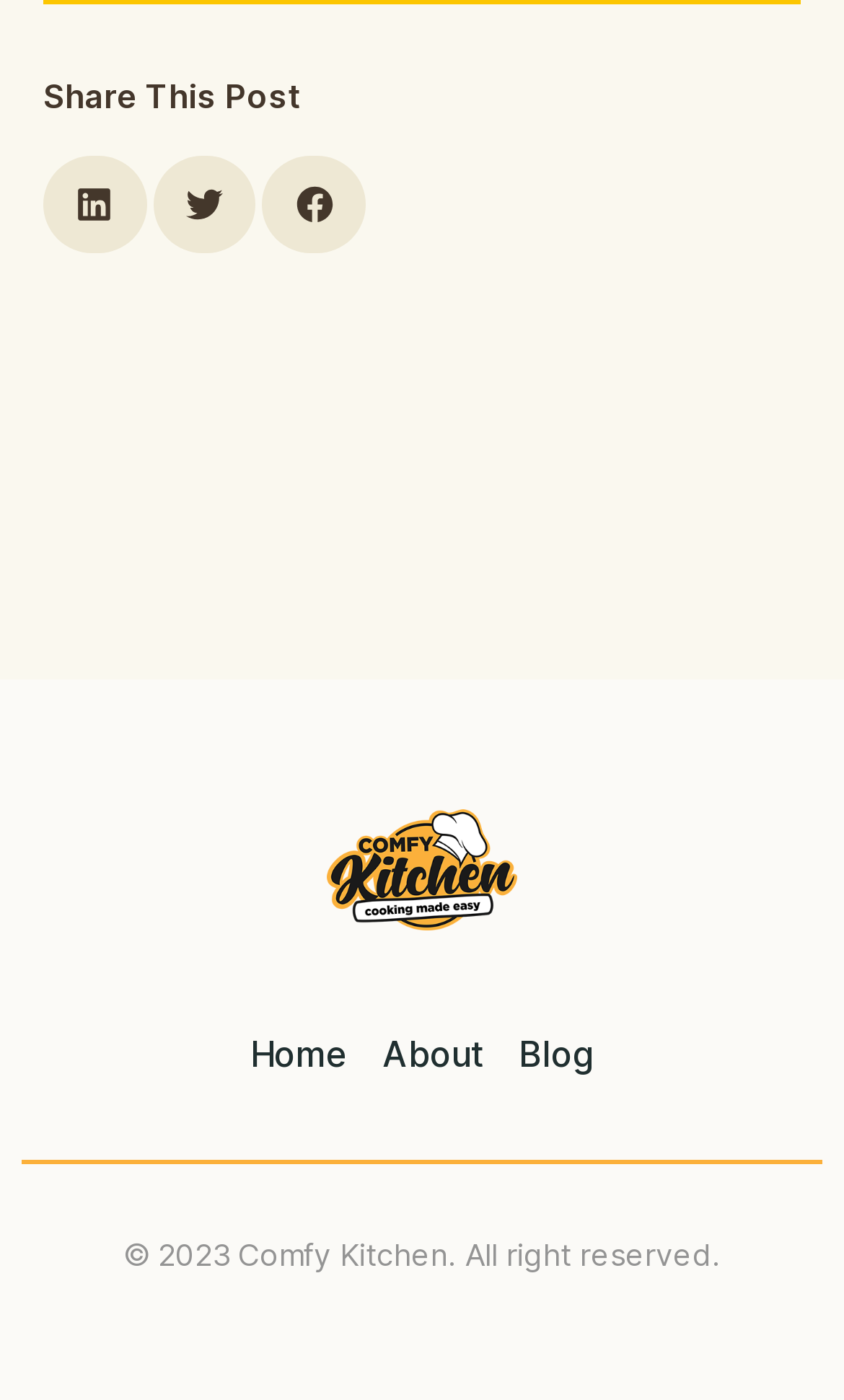Specify the bounding box coordinates (top-left x, top-left y, bottom-right x, bottom-right y) of the UI element in the screenshot that matches this description: aria-label="Share on twitter"

[0.181, 0.111, 0.304, 0.181]